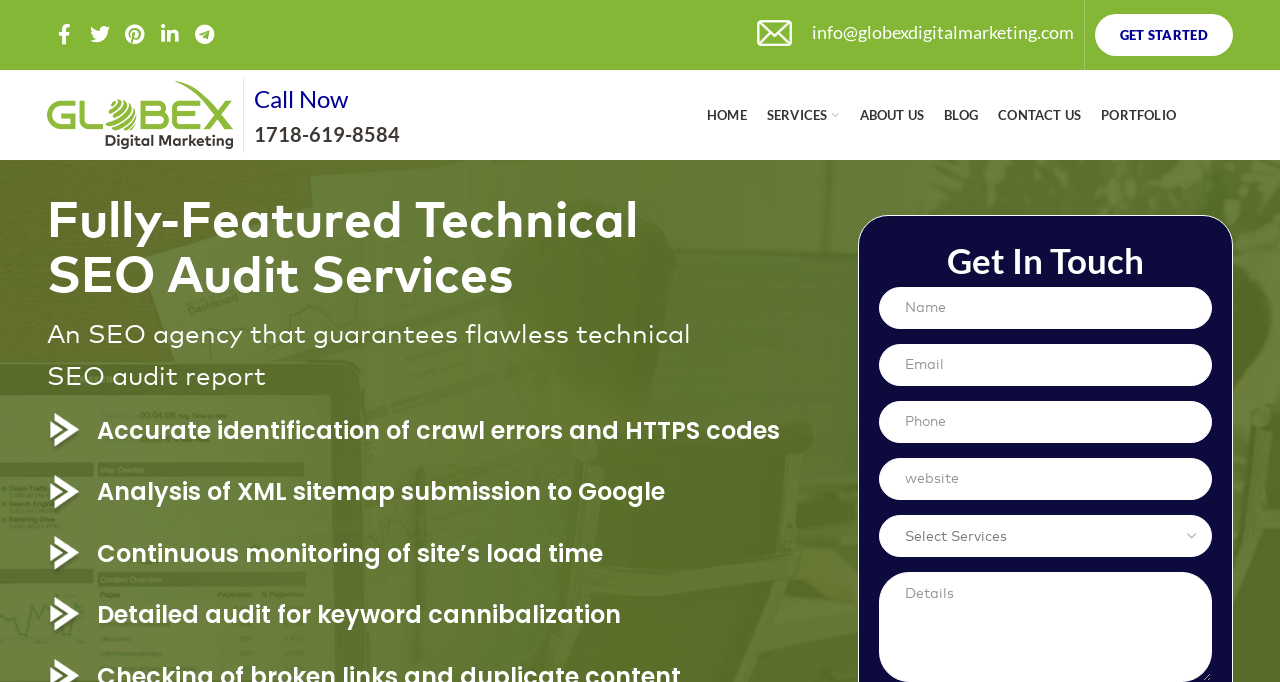Using the format (top-left x, top-left y, bottom-right x, bottom-right y), provide the bounding box coordinates for the described UI element. All values should be floating point numbers between 0 and 1: alt="Globex Digital Marketing"

[0.037, 0.111, 0.182, 0.226]